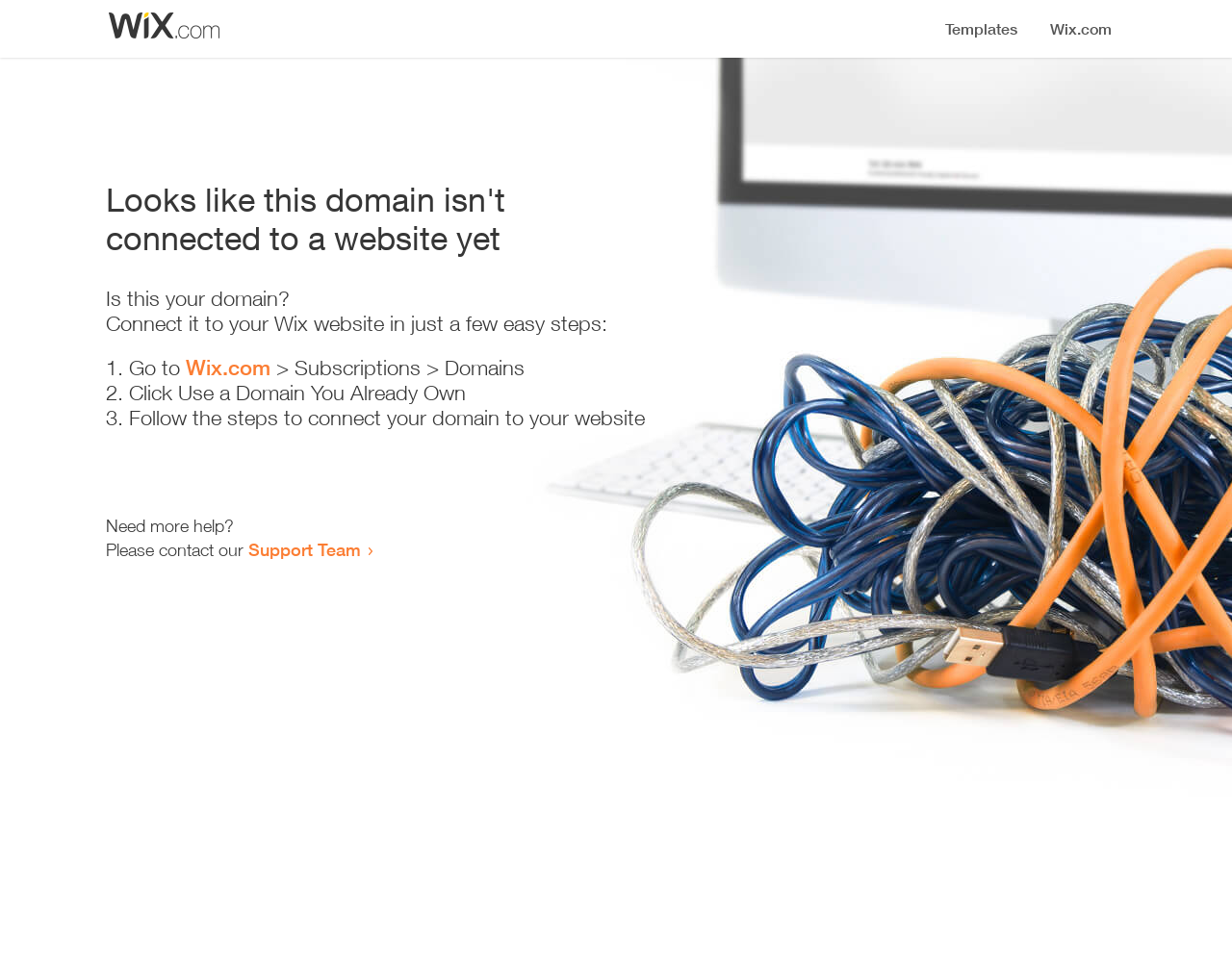Please provide a brief answer to the following inquiry using a single word or phrase:
Is this webpage related to Wix?

Yes